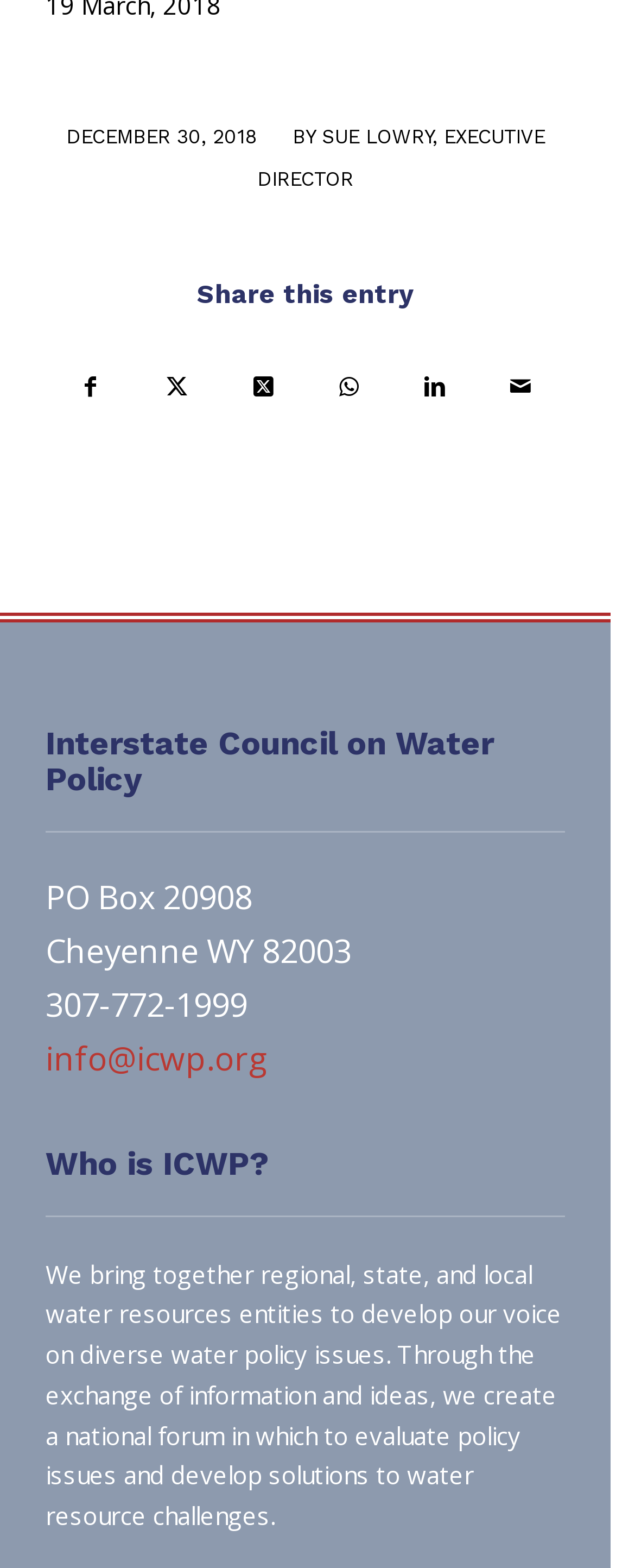Answer the following in one word or a short phrase: 
What is the address of ICWP?

PO Box 20908, Cheyenne WY 82003